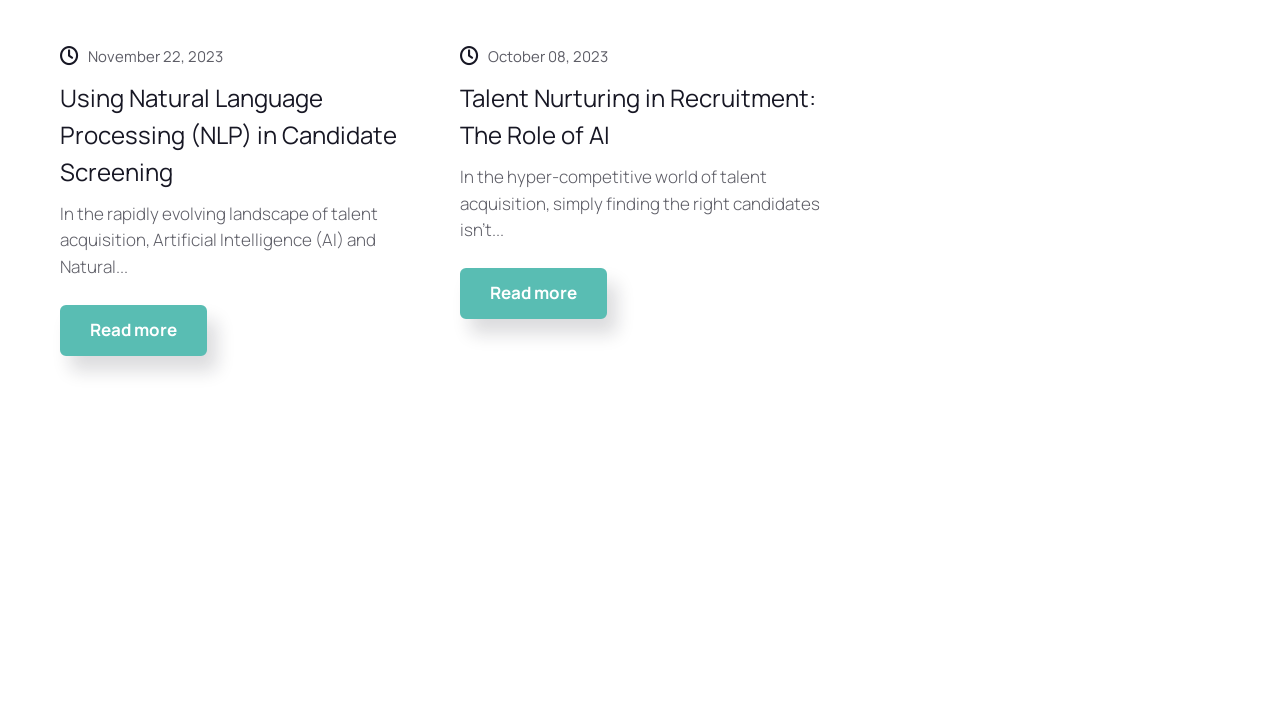What is the date of the first article?
Based on the image, answer the question with as much detail as possible.

I found the date by looking at the first link element with the text 'November 22, 2023' which is located at the top of the webpage.